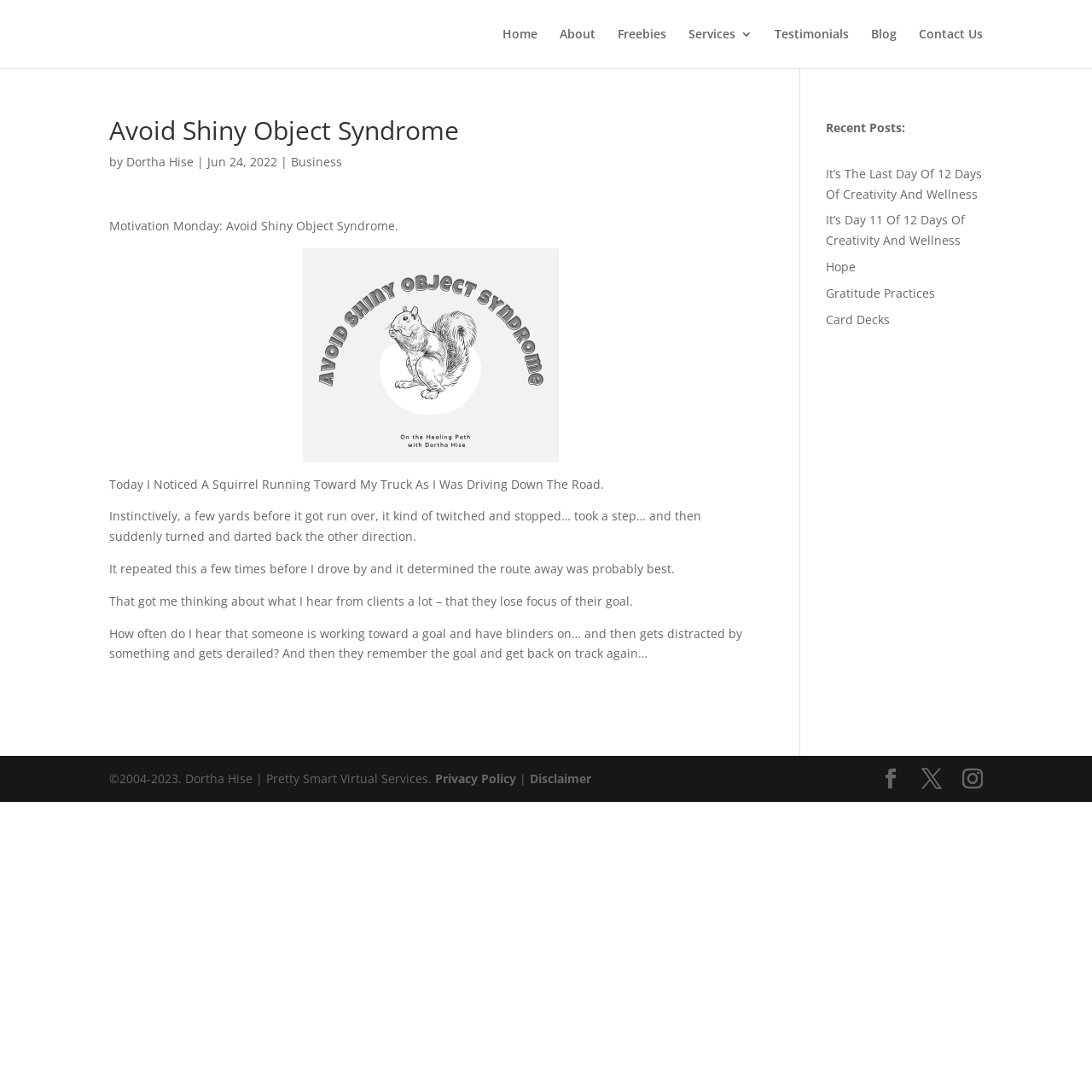How many links are in the navigation menu?
Carefully analyze the image and provide a detailed answer to the question.

I counted the links in the navigation menu at the top of the page, which are 'Home', 'About', 'Freebies', 'Services 3', 'Testimonials', 'Blog', and 'Contact Us'.